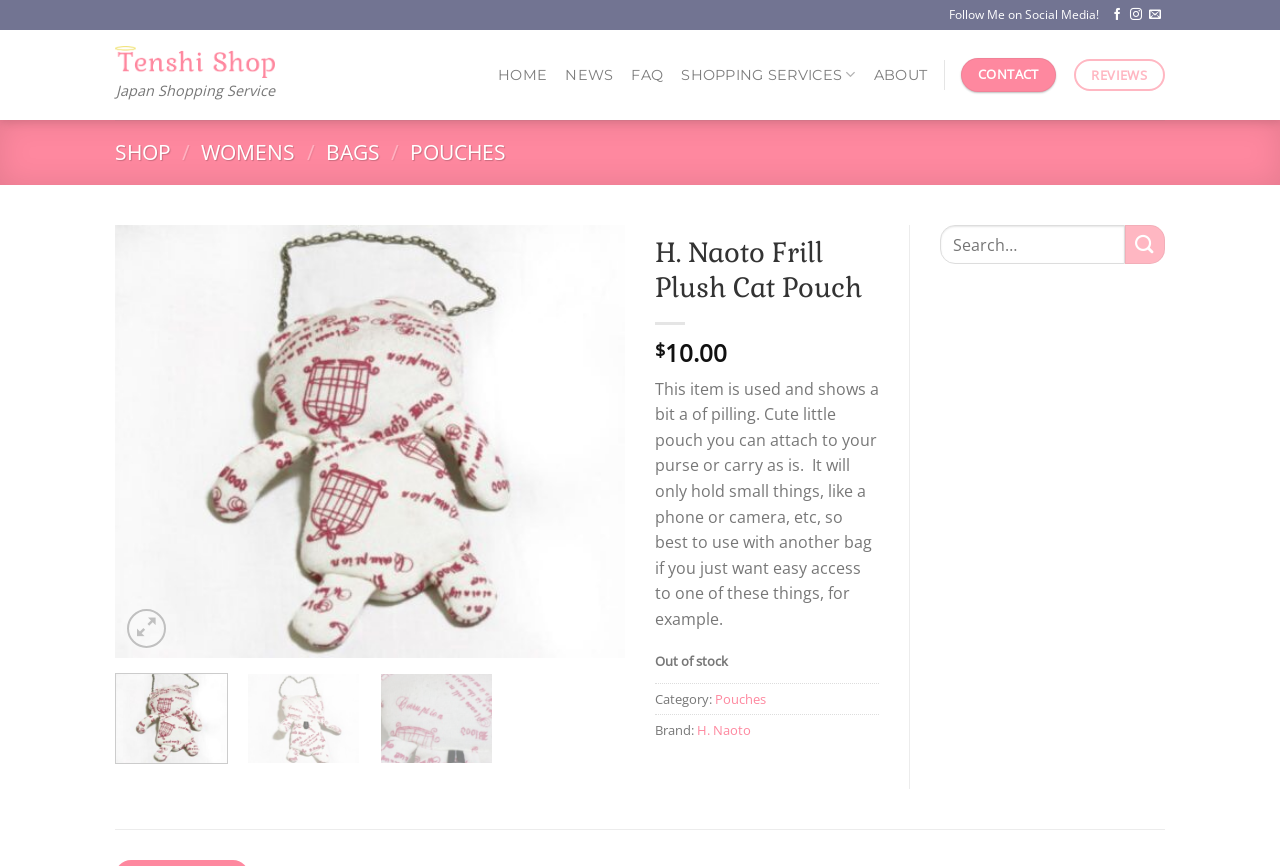What is the price of the product?
Examine the image closely and answer the question with as much detail as possible.

I found the answer by examining the static text elements on the webpage, where I saw the price '$10.00' displayed next to the currency symbol '$'.